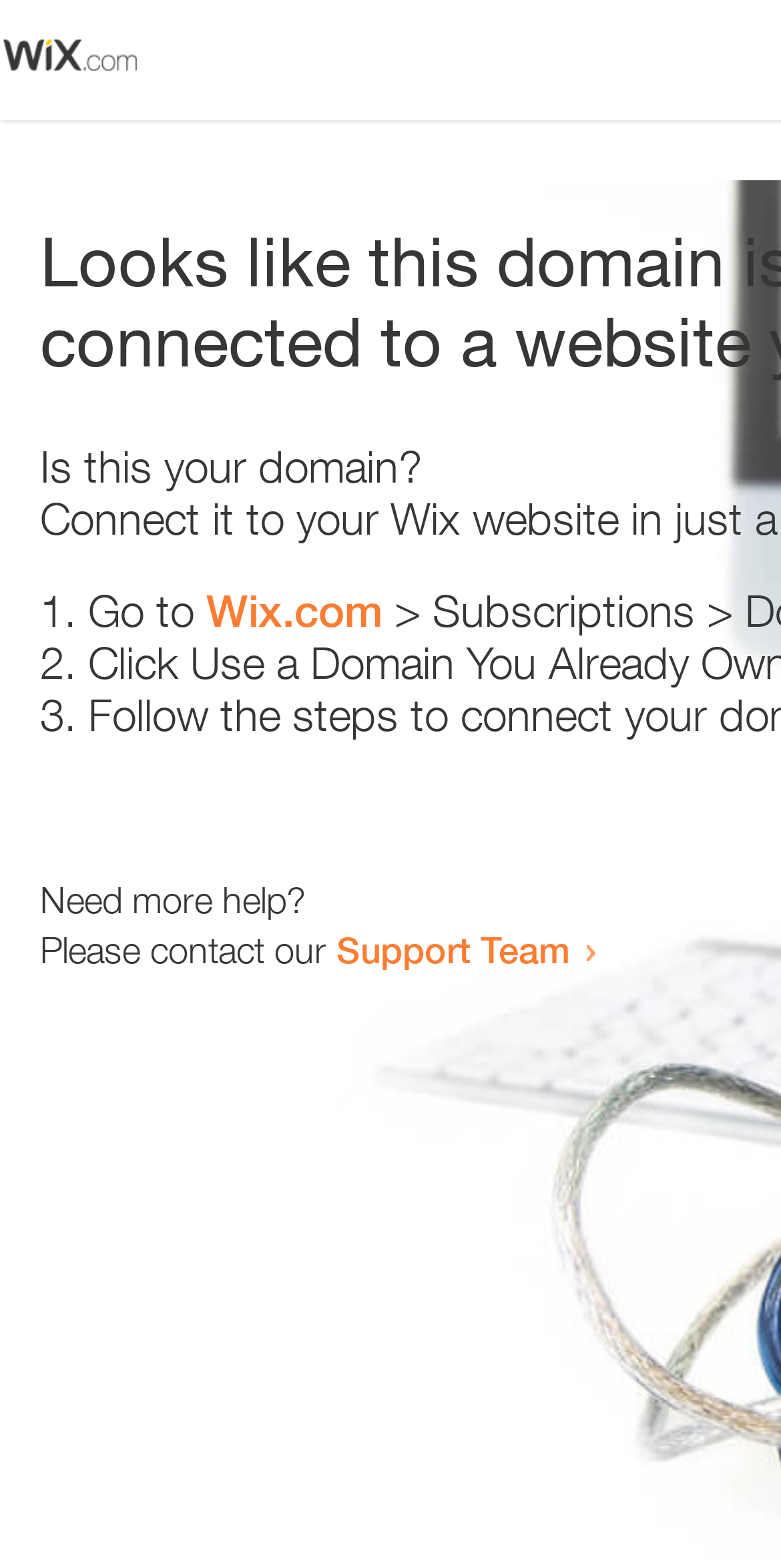Specify the bounding box coordinates (top-left x, top-left y, bottom-right x, bottom-right y) of the UI element in the screenshot that matches this description: Support Team

[0.431, 0.591, 0.731, 0.619]